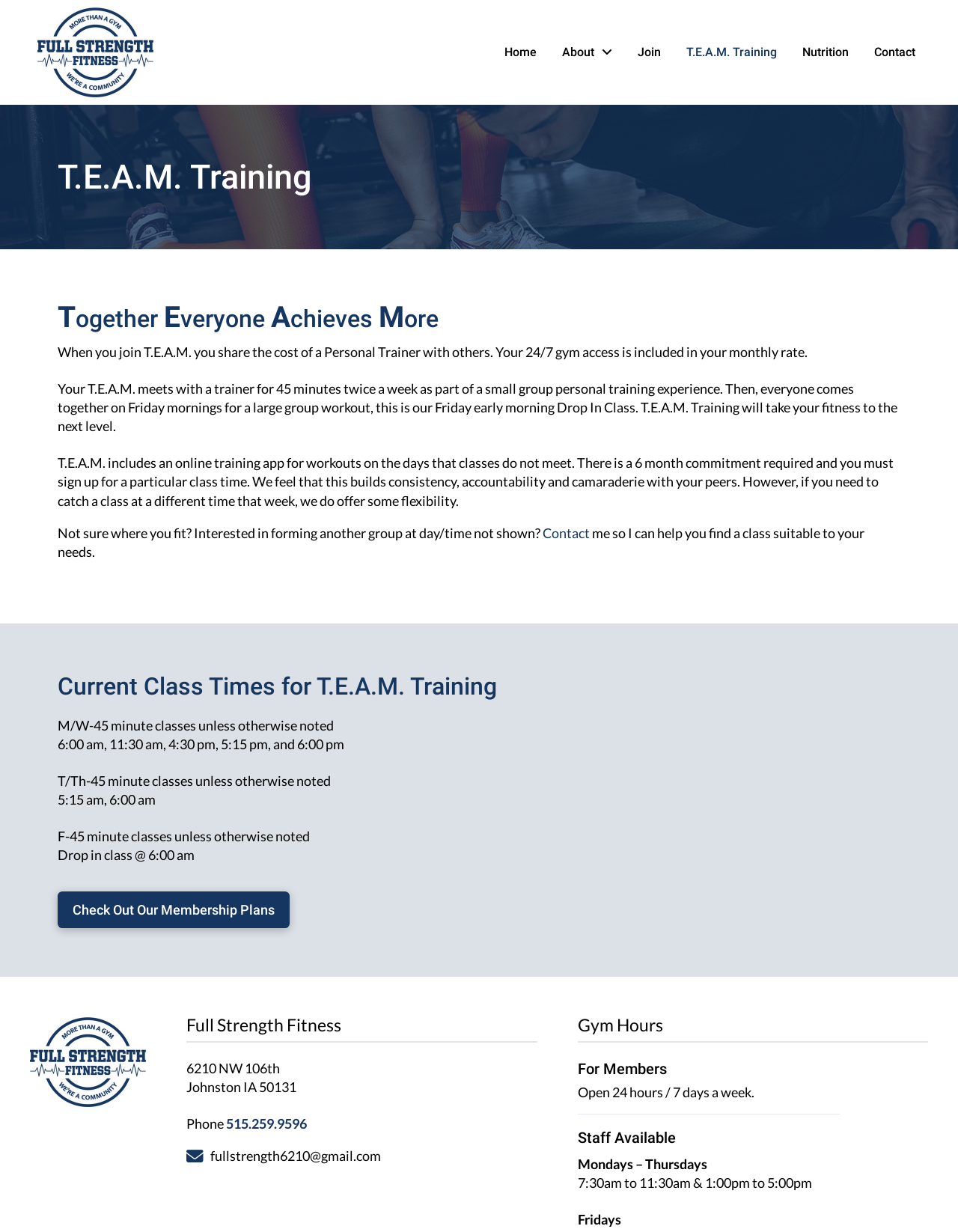What is included in the monthly rate?
Answer the question with a single word or phrase derived from the image.

24/7 gym access